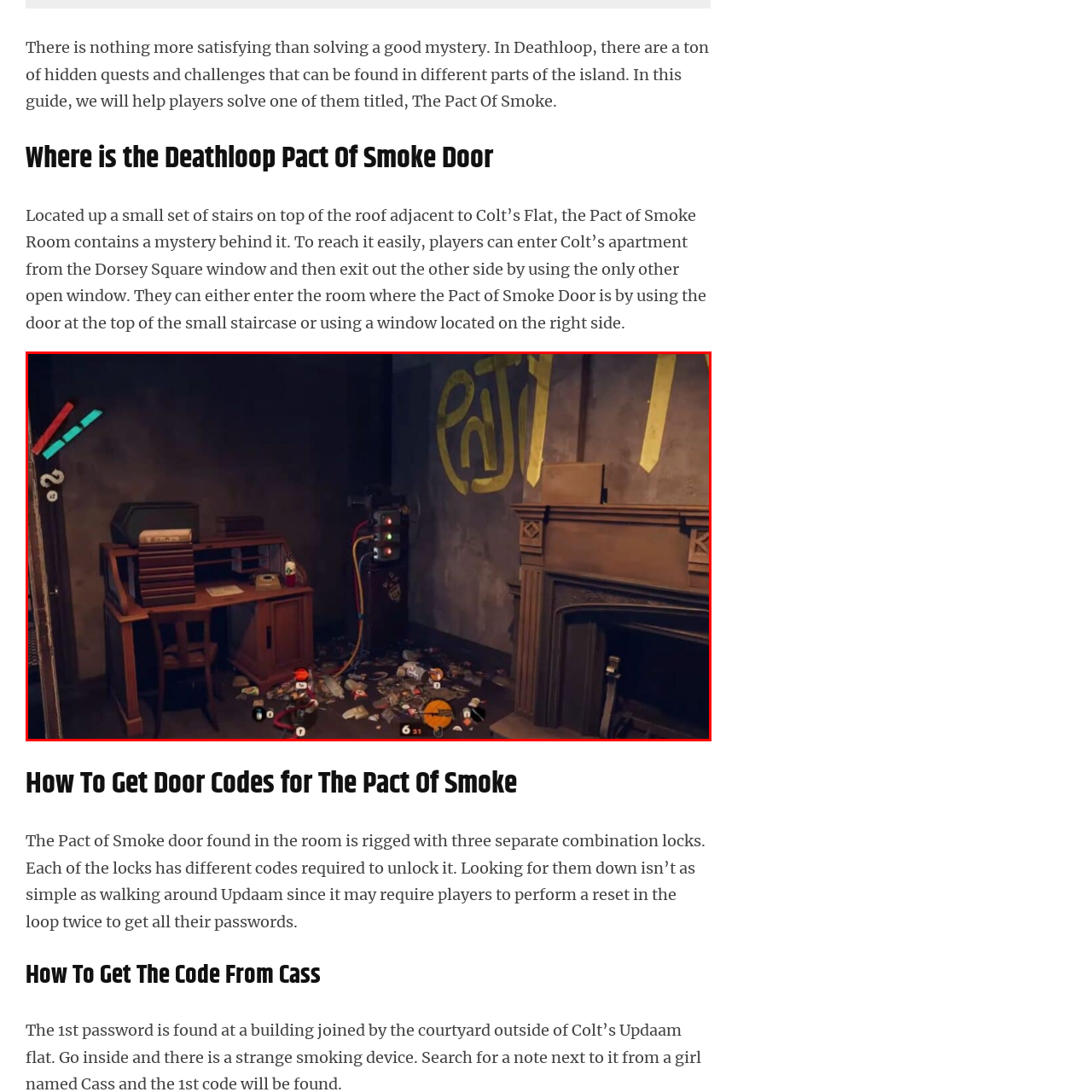Generate a comprehensive caption for the image section marked by the red box.

In this atmospheric scene from the game "Deathloop," we find ourselves inside a dimly lit room that reflects the intriguing and chaotic nature of the game's environment. To the left, a wooden desk piled with clutter and scattered papers hints at the mysterious activities that have taken place here. A small lamp and an old computer add to the vintage vibe of the setting.

In the background, a unique device stands against the wall, featuring a series of colored lights and wires, suggesting an advanced mechanism integral to the gameplay. The walls are adorned with bright yellow graffiti, adding a splash of color and hinting at the rebellious spirit of the game's narrative.

The floor is littered with discarded items and debris, further emphasizing the room's abandoned feel, while a fireplace sits to the right, adding a touch of warmth to the otherwise gritty aesthetic. This image captures a key location related to the "Pact of Smoke" quest, where players are tasked with uncovering secrets and solving mysteries that transform their journey through the island.